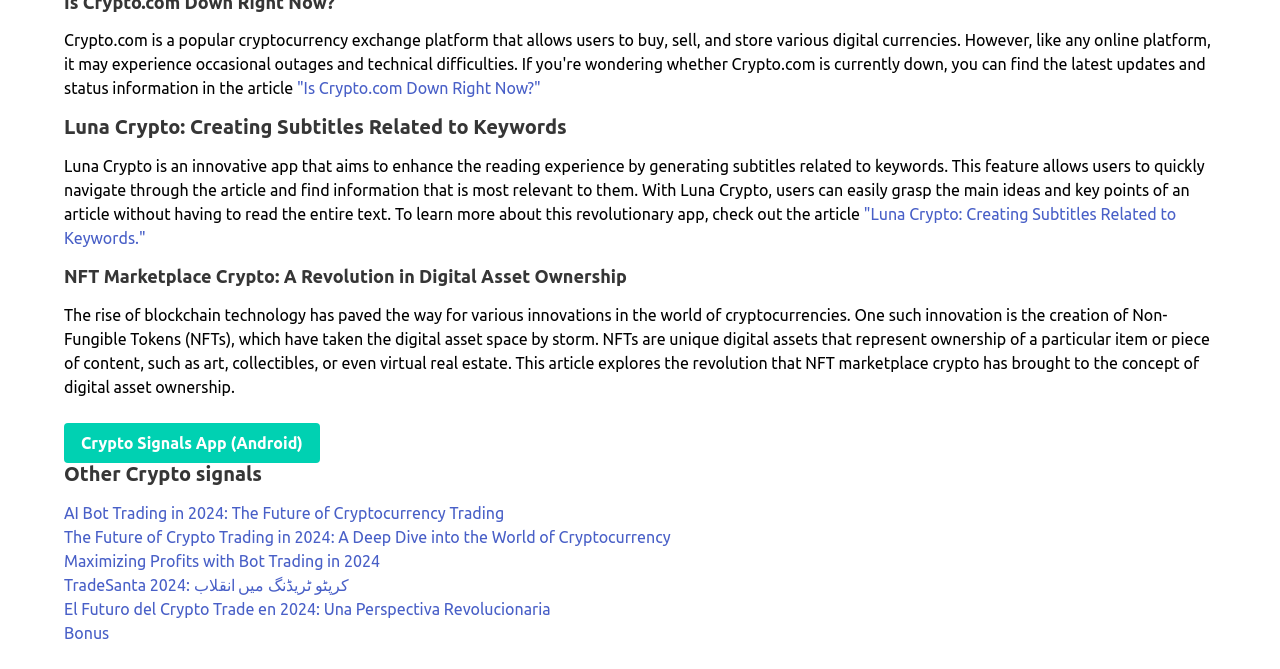What is the language of the link 'El Futuro del Crypto Trade en 2024'?
Using the screenshot, give a one-word or short phrase answer.

Spanish